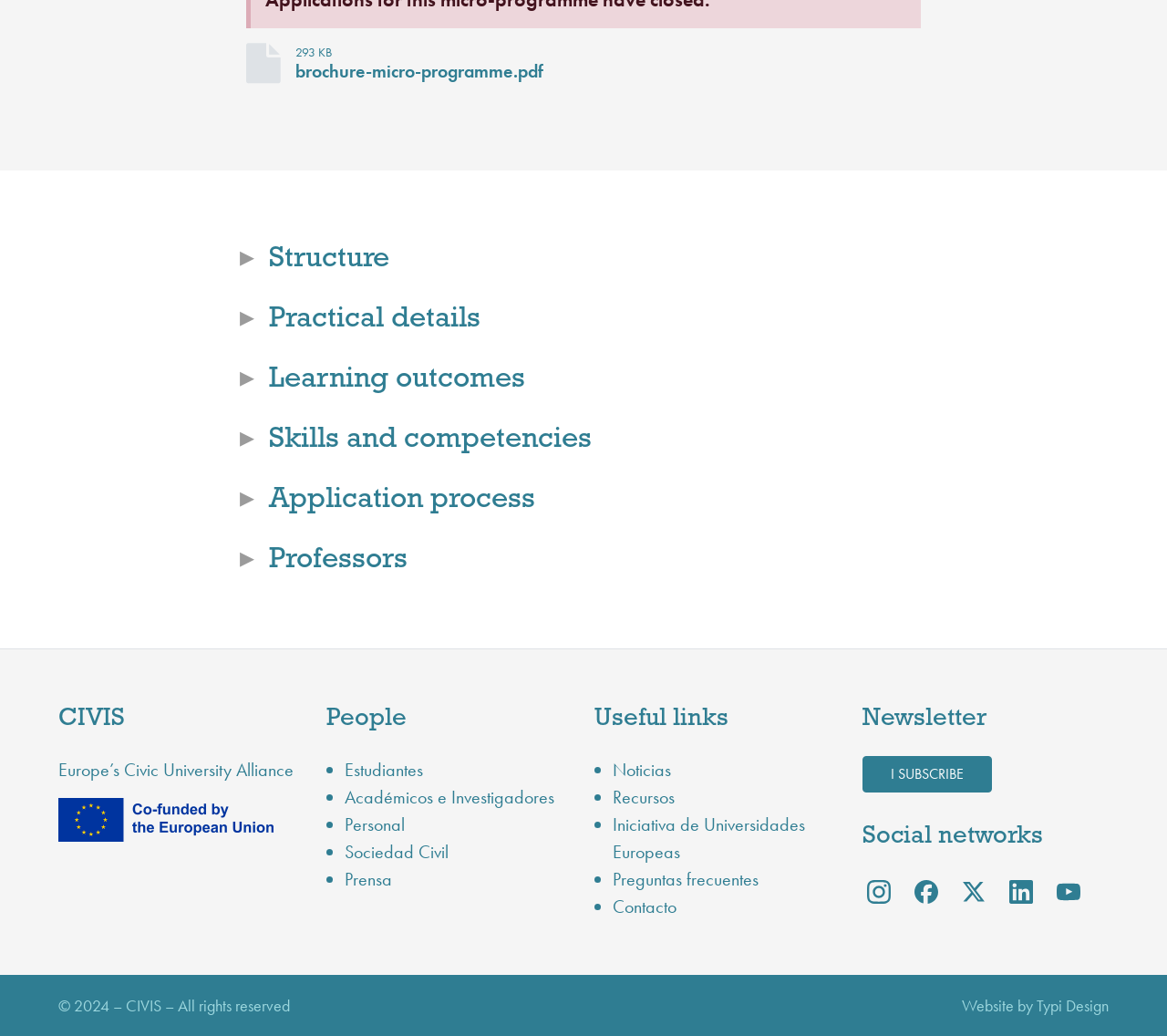What is the purpose of the 'I SUBSCRIBE' link?
Refer to the image and provide a concise answer in one word or phrase.

Newsletter subscription